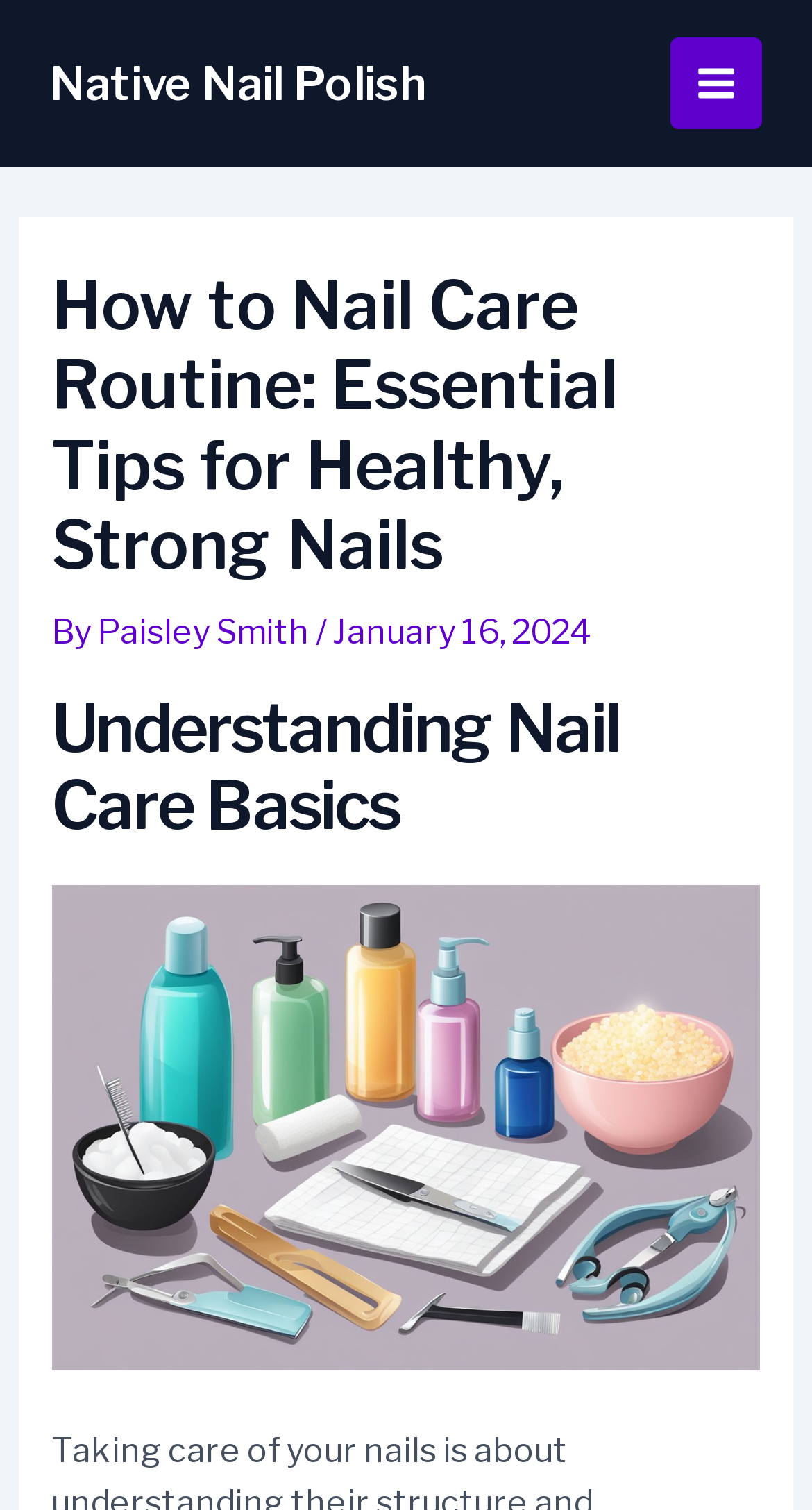Based on the image, provide a detailed response to the question:
What is the main topic of the article?

I inferred the main topic of the article by looking at the header section, where it says 'How to Nail Care Routine: Essential Tips for Healthy, Strong Nails', and also by understanding the context of the webpage.